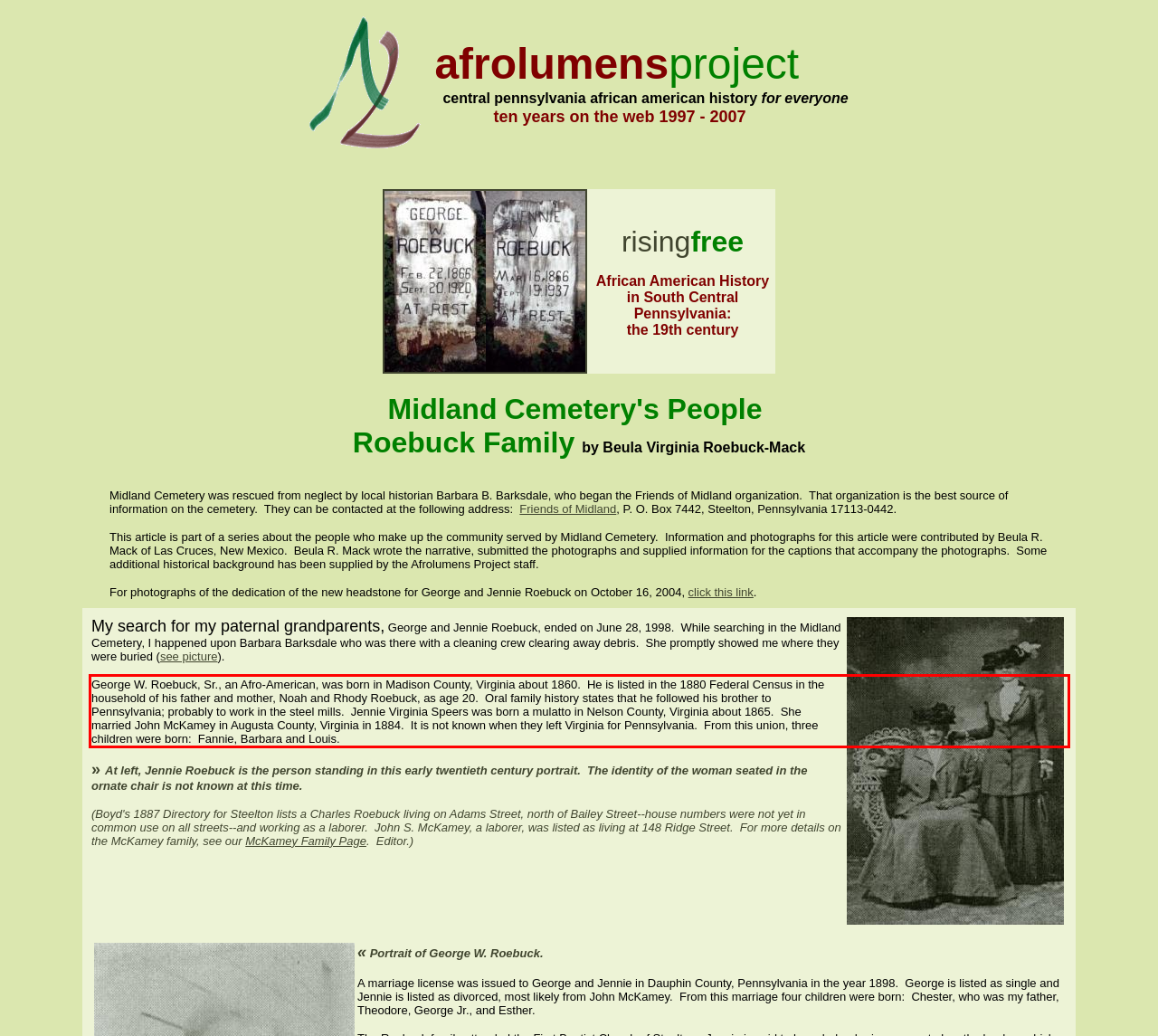Please examine the screenshot of the webpage and read the text present within the red rectangle bounding box.

George W. Roebuck, Sr., an Afro-American, was born in Madison County, Virginia about 1860. He is listed in the 1880 Federal Census in the household of his father and mother, Noah and Rhody Roebuck, as age 20. Oral family history states that he followed his brother to Pennsylvania; probably to work in the steel mills. Jennie Virginia Speers was born a mulatto in Nelson County, Virginia about 1865. She married John McKamey in Augusta County, Virginia in 1884. It is not known when they left Virginia for Pennsylvania. From this union, three children were born: Fannie, Barbara and Louis.